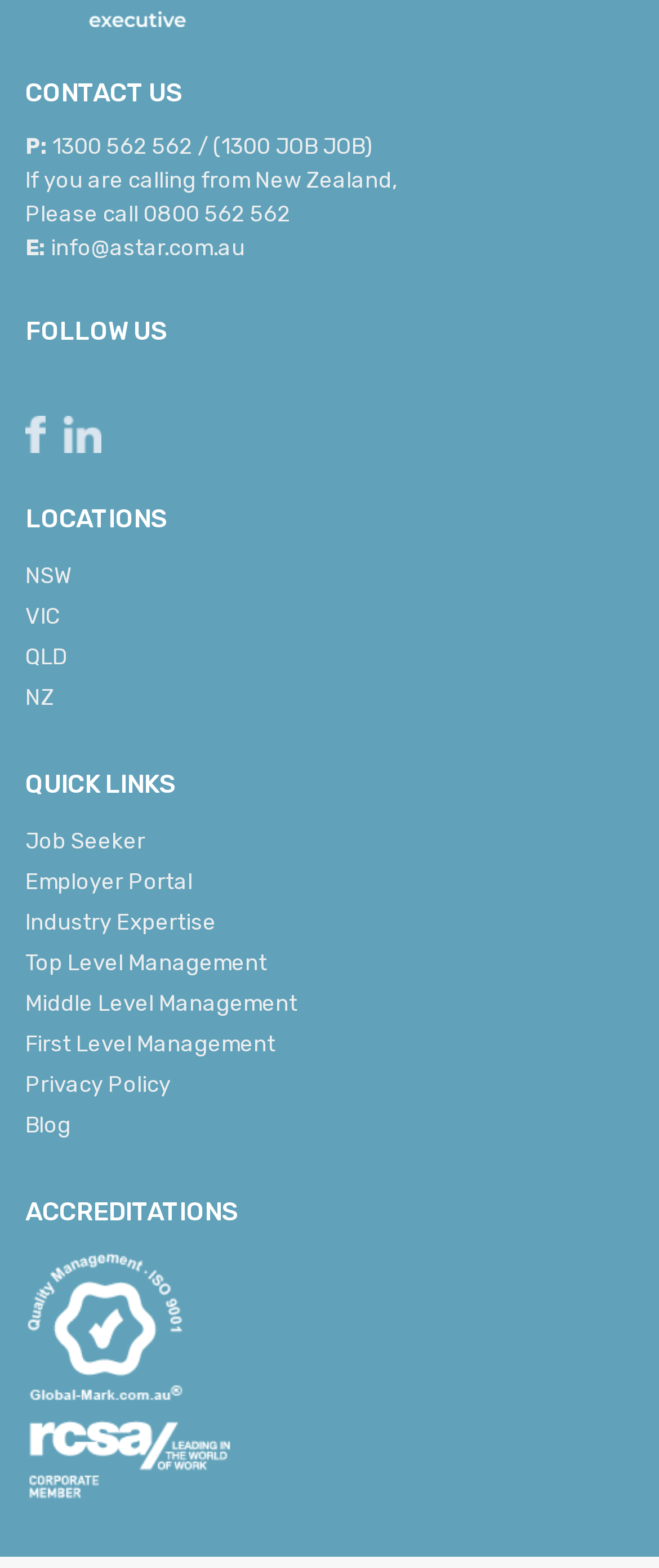What is the phone number for New Zealand callers?
From the screenshot, provide a brief answer in one word or phrase.

0800 562 562